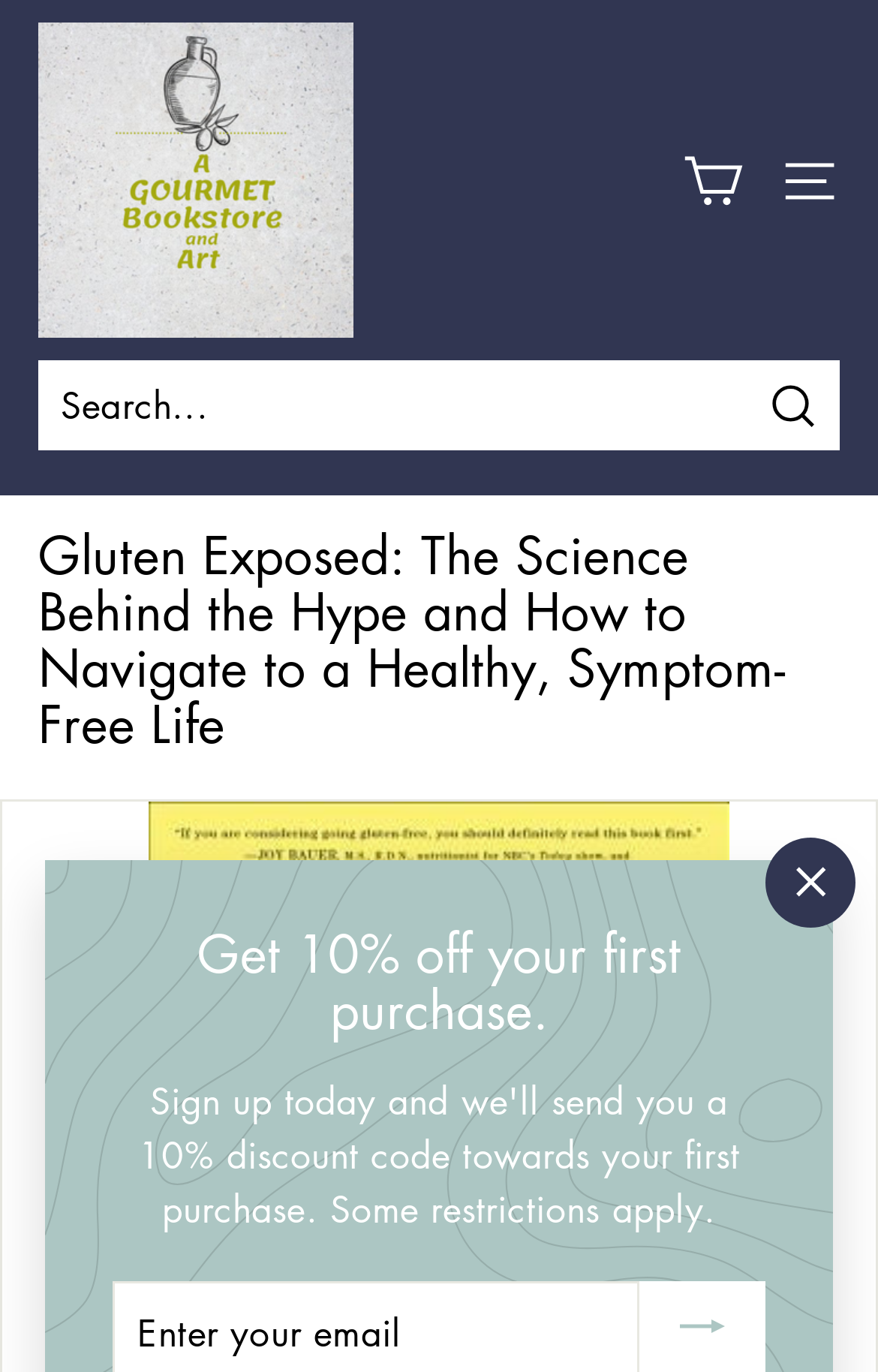Offer a detailed explanation of the webpage layout and contents.

The webpage is about the book "Gluten Exposed" and appears to be a product page on an online bookstore called "The Gourmet Bookstore". At the top left corner, there is a link to skip to the content. Next to it, there is a logo of "The Gourmet Bookstore" which is also a link. On the top right corner, there is a link to the header cart and a button to open the site navigation.

Below the top navigation, there is a search bar that spans across the page, allowing users to search for books. The search bar has a text input field and a search button.

The main content of the page is a heading that displays the title of the book, "Gluten Exposed: The Science Behind the Hype and How to Navigate to a Healthy, Symptom-Free Life". This heading is centered on the page and takes up a significant amount of space.

At the bottom right corner, there is a button to close a popup or modal window, but the content of the popup is not described in the accessibility tree.